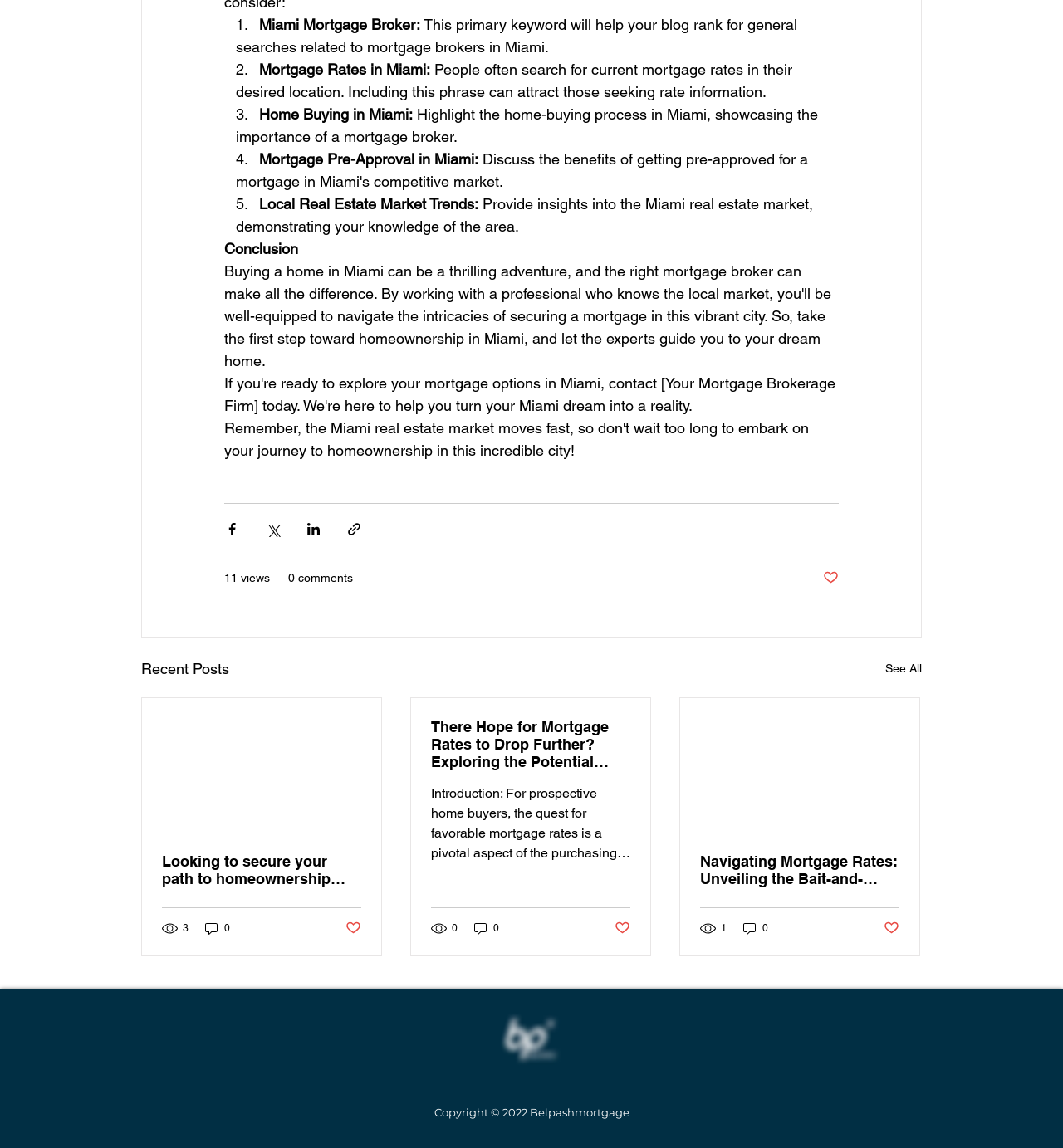Given the description "best movies on Netflix UK", determine the bounding box of the corresponding UI element.

None